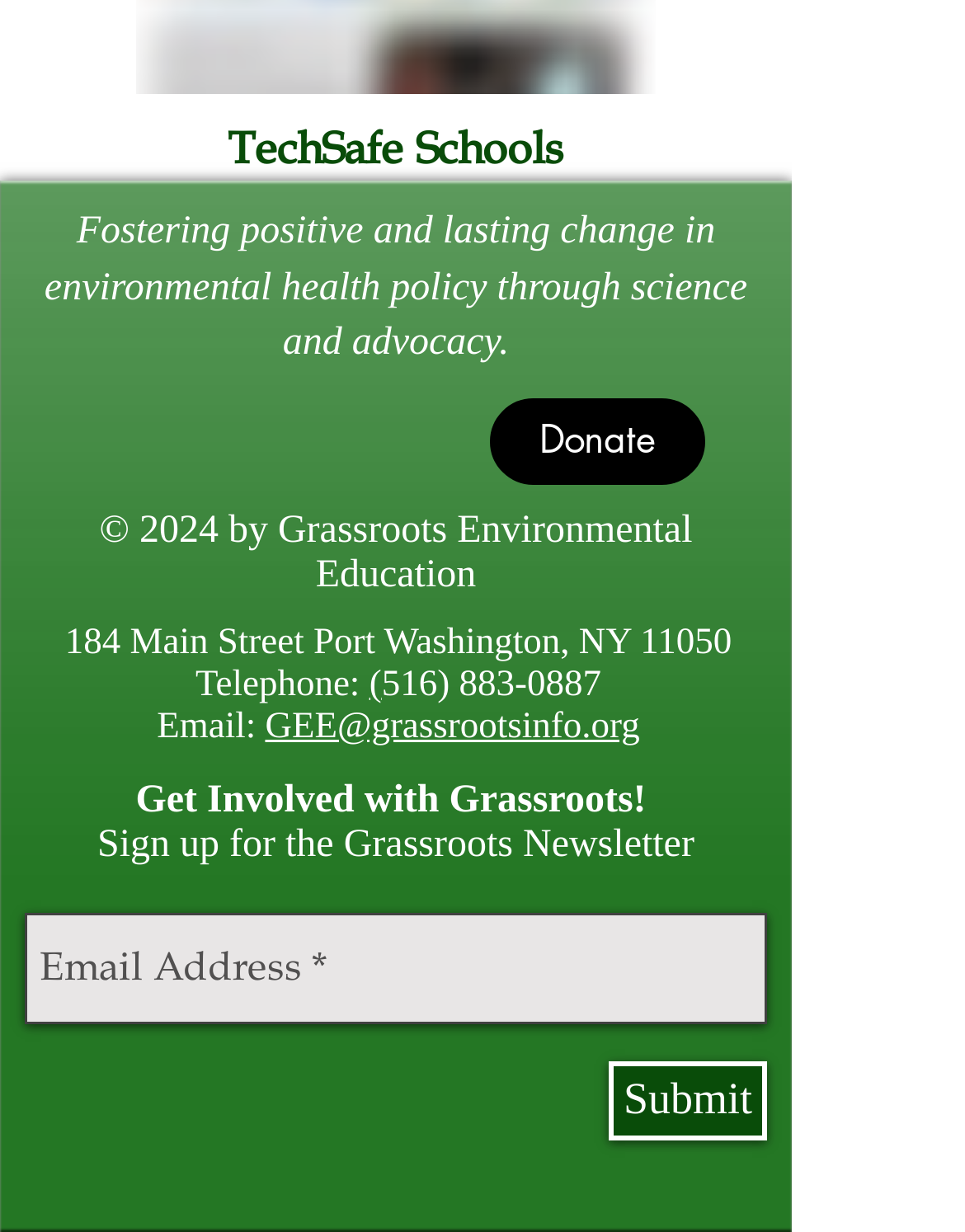How can one contact the organization?
Please look at the screenshot and answer in one word or a short phrase.

Telephone and Email